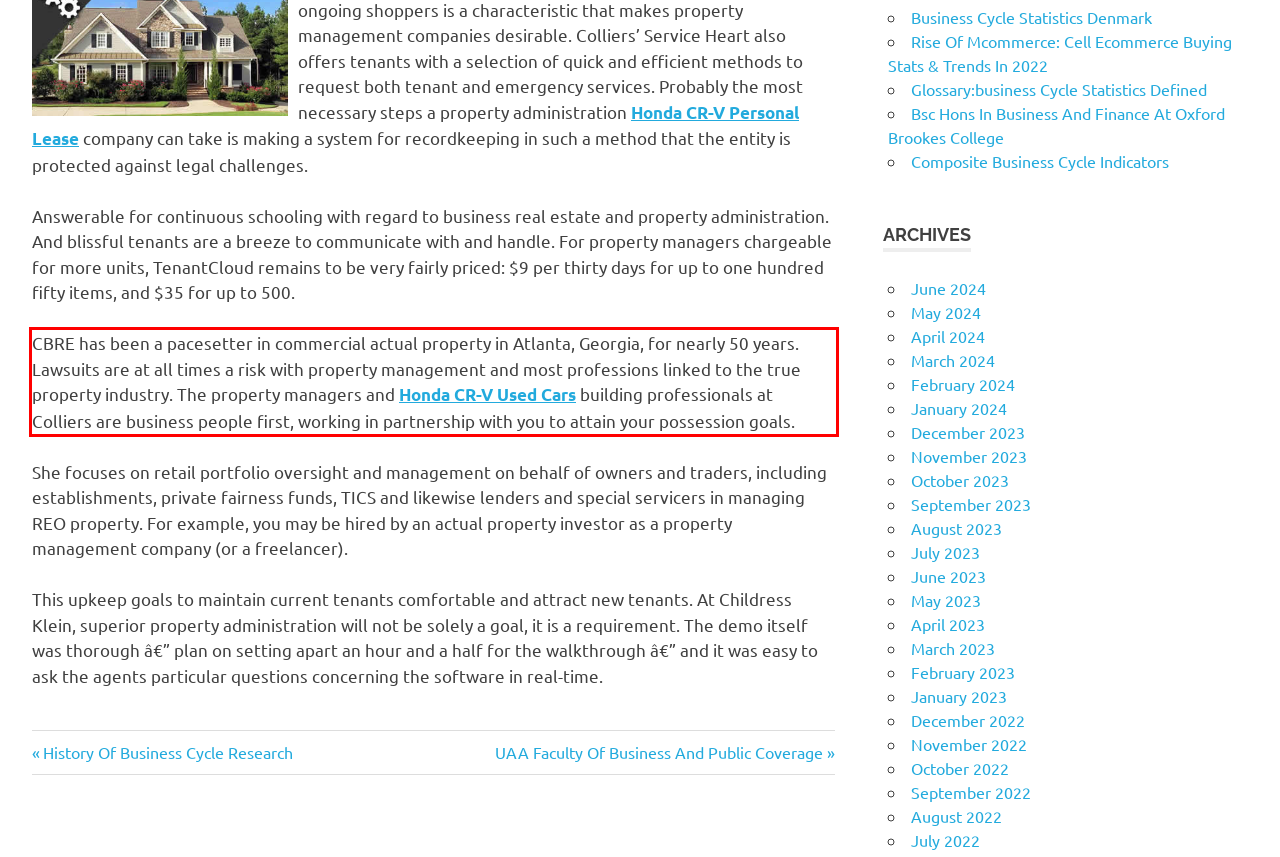Using the provided webpage screenshot, recognize the text content in the area marked by the red bounding box.

CBRE has been a pacesetter in commercial actual property in Atlanta, Georgia, for nearly 50 years. Lawsuits are at all times a risk with property management and most professions linked to the true property industry. The property managers and Honda CR-V Used Cars building professionals at Colliers are business people first, working in partnership with you to attain your possession goals.